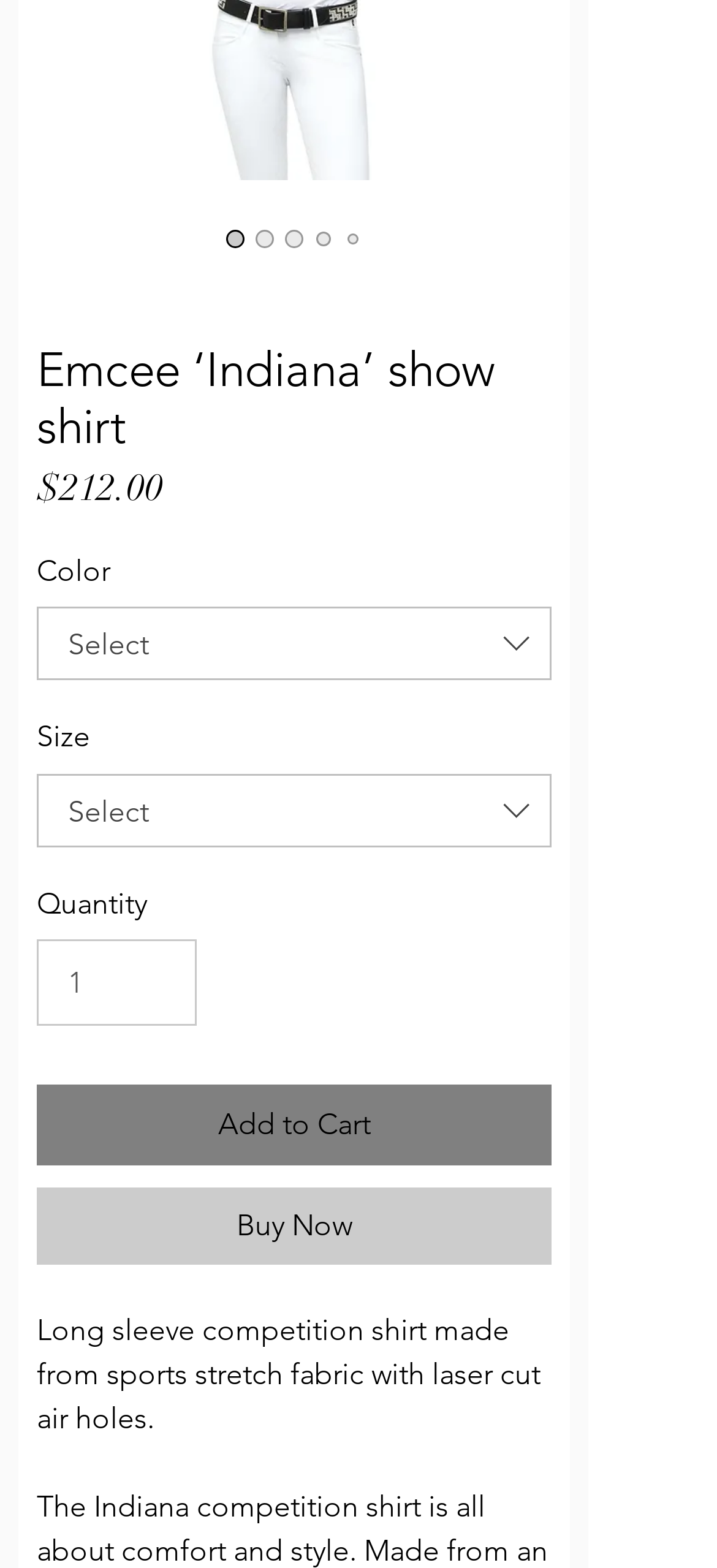What material is the Emcee ‘Indiana’ show shirt made of?
Look at the webpage screenshot and answer the question with a detailed explanation.

The product description, located below the product name, states that the Emcee ‘Indiana’ show shirt is 'Long sleeve competition shirt made from sports stretch fabric with laser cut air holes.' This indicates that the shirt is made of sports stretch fabric.